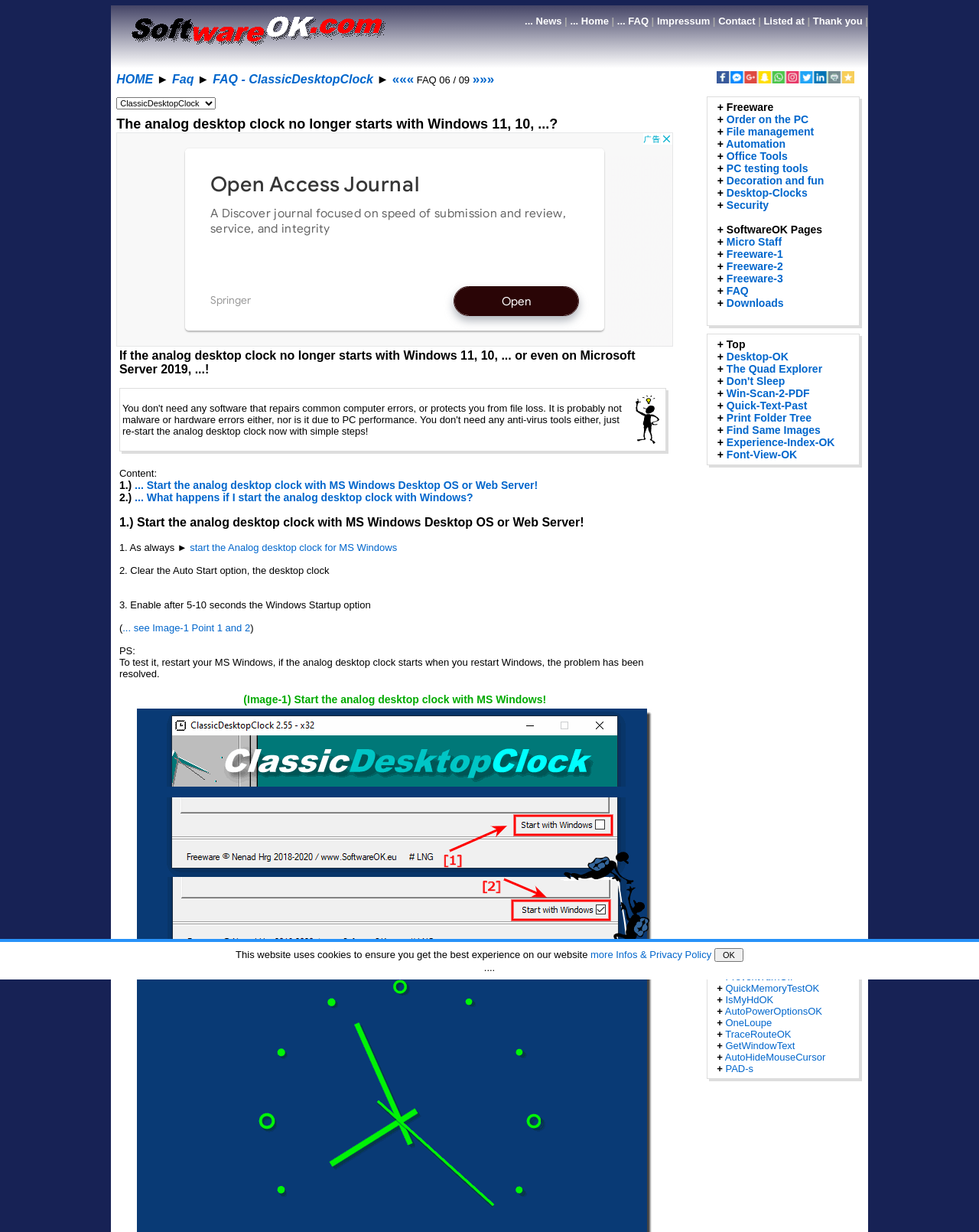How many links are there in the FAQ section?
Provide a concise answer using a single word or phrase based on the image.

3